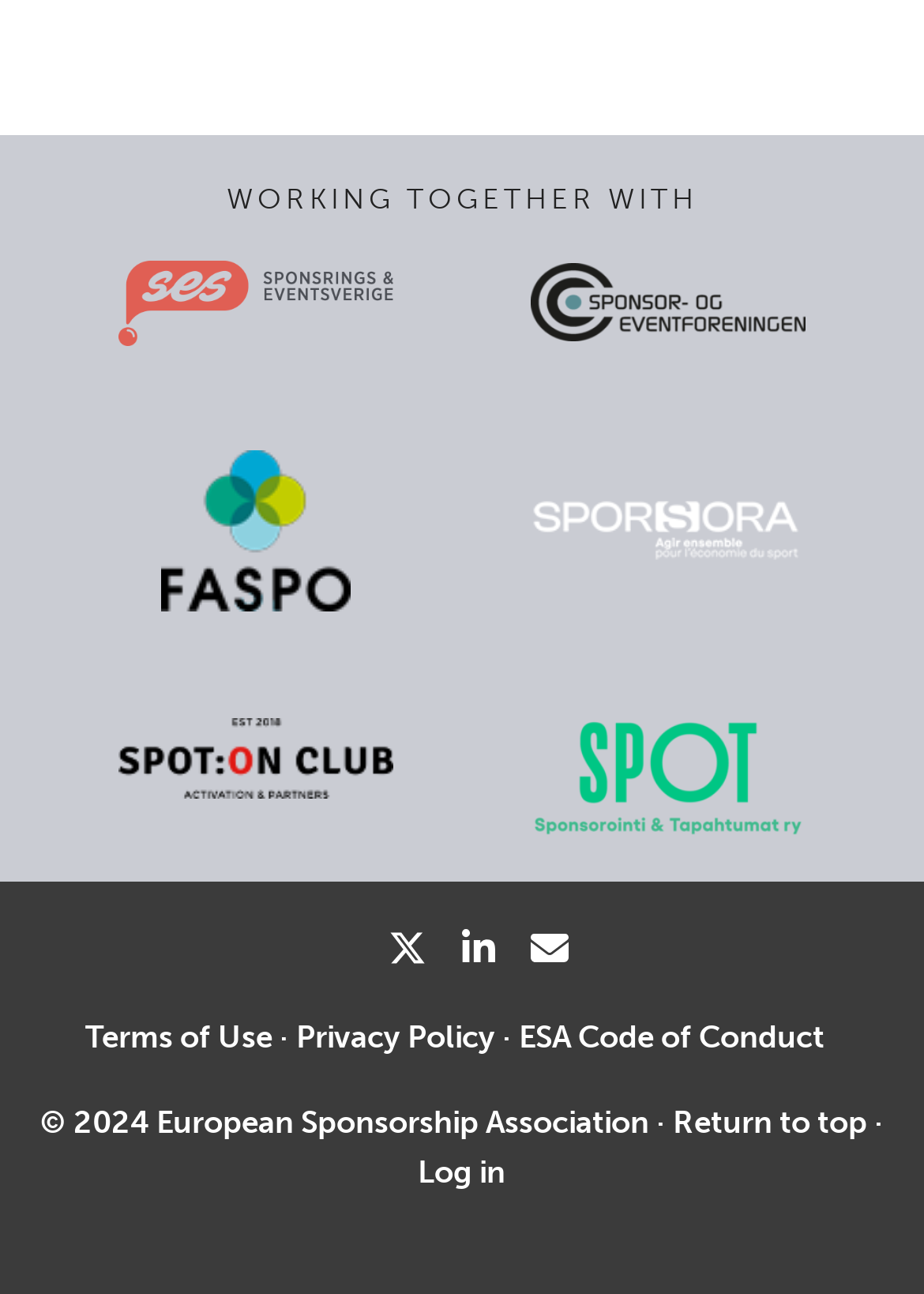Please identify the bounding box coordinates for the region that you need to click to follow this instruction: "Visit Sponsor-OG Eventforeningen".

[0.574, 0.203, 0.872, 0.265]